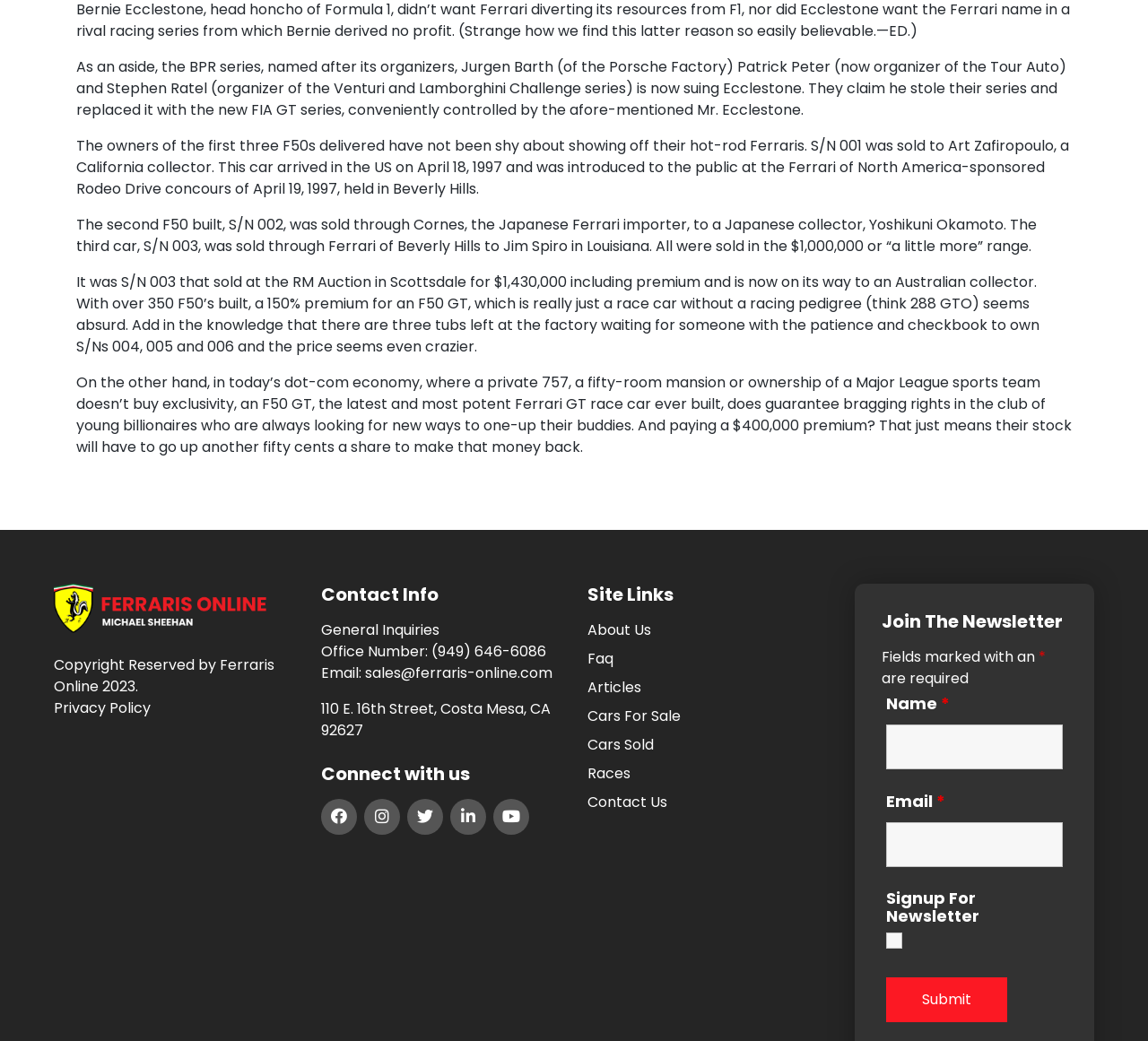Please answer the following question using a single word or phrase: 
What is the phone number for general inquiries?

(949) 646-6086